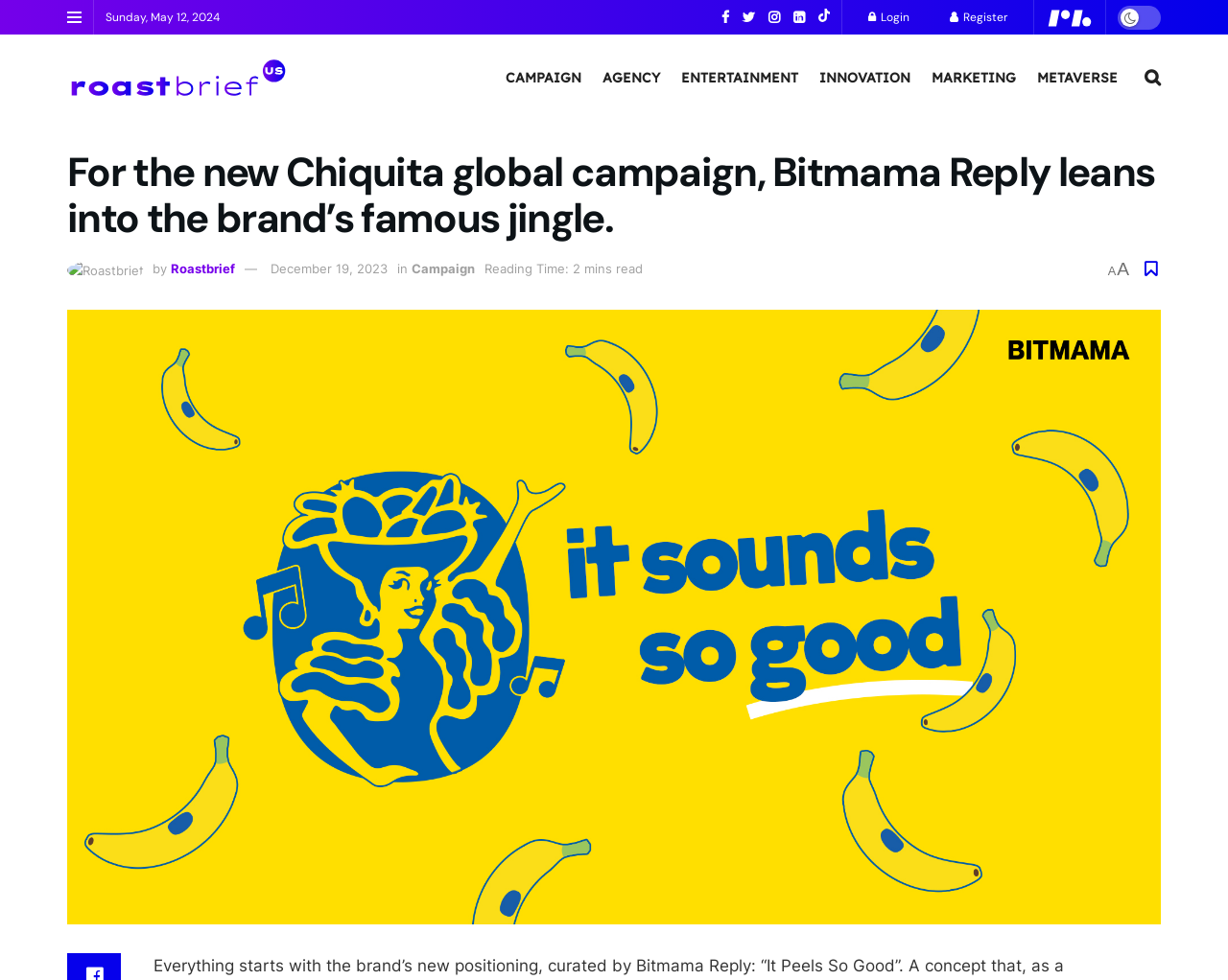Please determine the bounding box coordinates of the element's region to click in order to carry out the following instruction: "Click the 'METAVERSE' link". The coordinates should be four float numbers between 0 and 1, i.e., [left, top, right, bottom].

[0.845, 0.065, 0.91, 0.094]